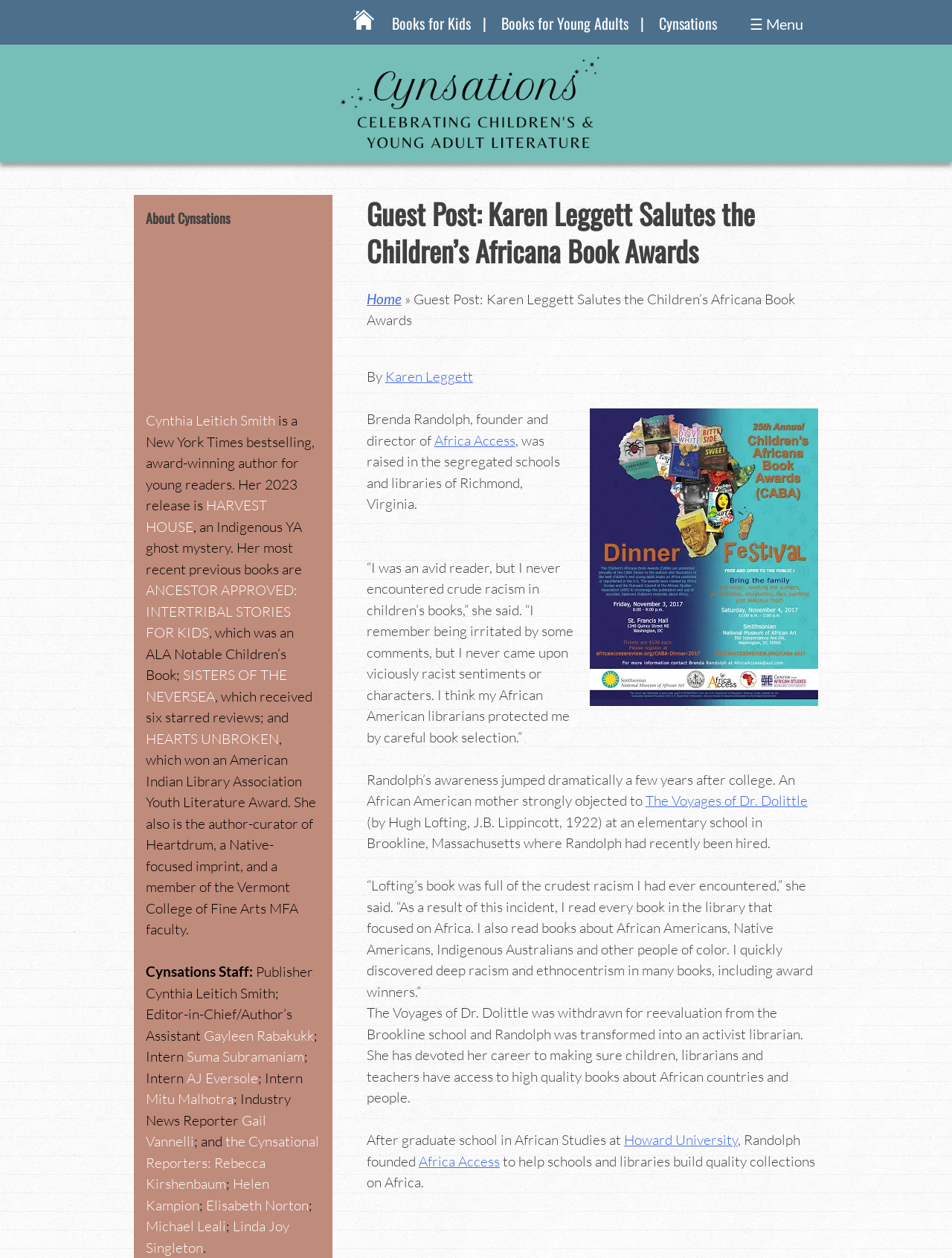Highlight the bounding box coordinates of the element that should be clicked to carry out the following instruction: "Switch to English language". The coordinates must be given as four float numbers ranging from 0 to 1, i.e., [left, top, right, bottom].

None